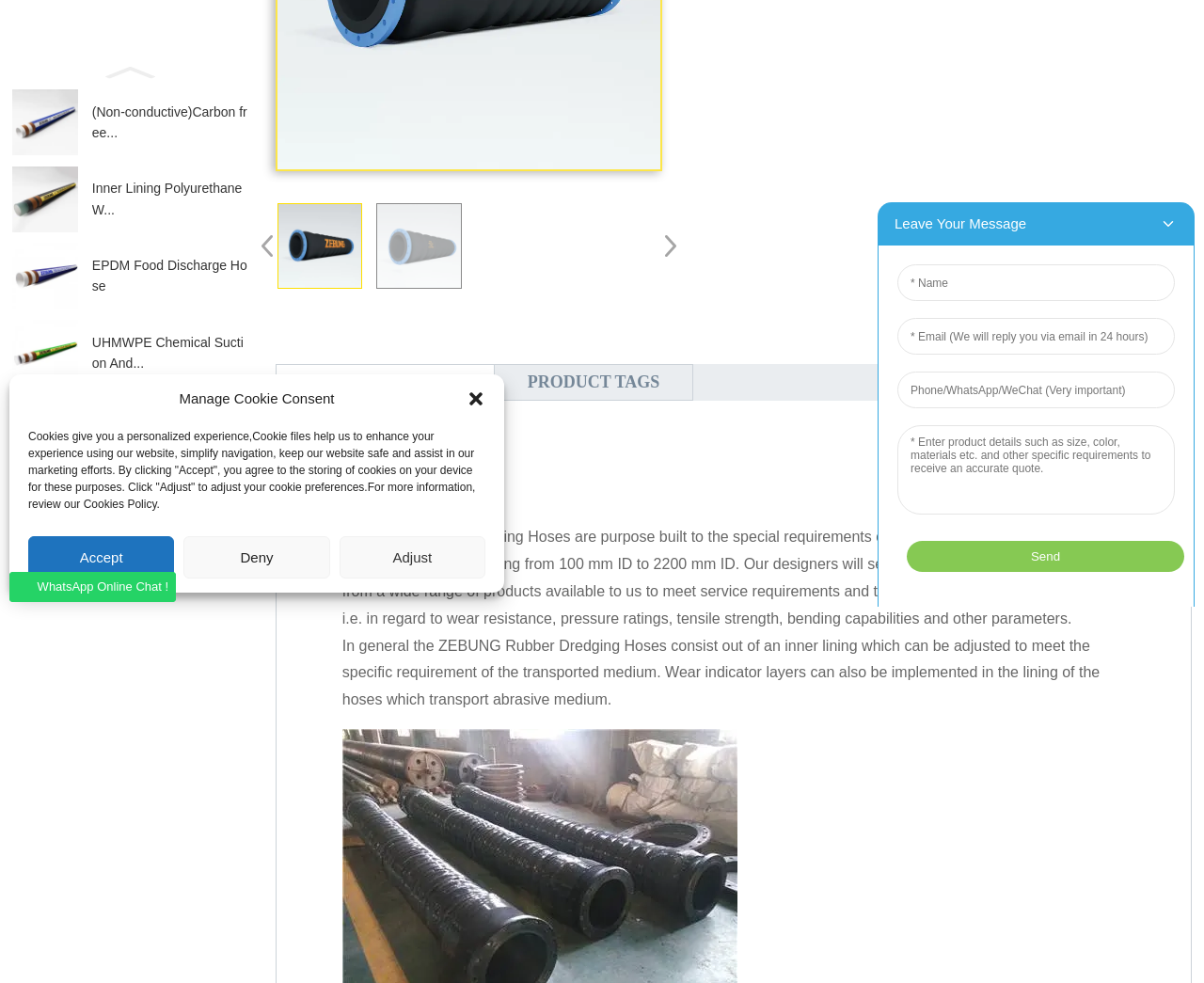Using the element description Hydraulic Oil Discharge Hose, predict the bounding box coordinates for the UI element. Provide the coordinates in (top-left x, top-left y, bottom-right x, bottom-right y) format with values ranging from 0 to 1.

[0.076, 0.65, 0.205, 0.693]